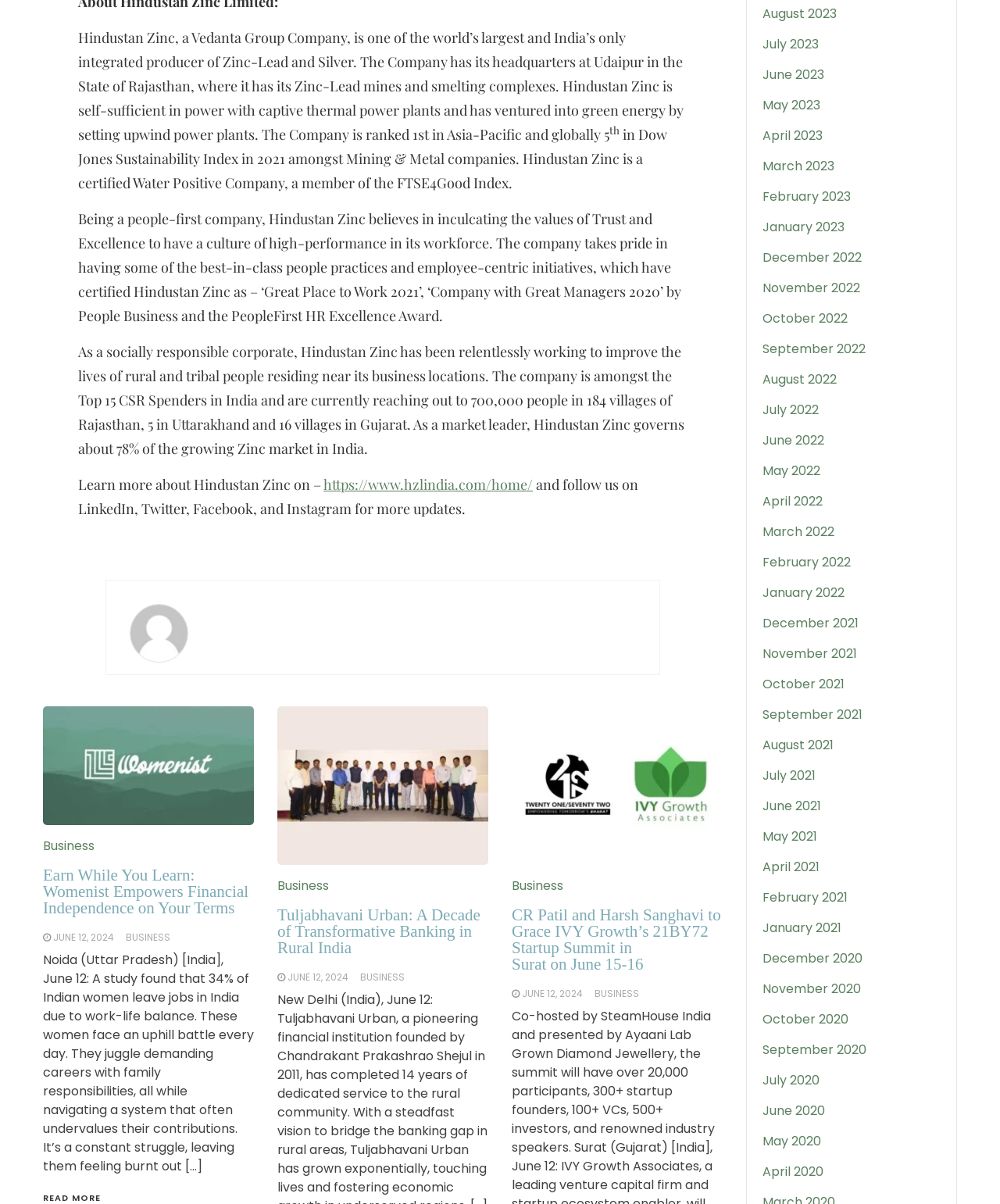Locate the UI element described as follows: "https://www.hzlindia.com/home/". Return the bounding box coordinates as four float numbers between 0 and 1 in the order [left, top, right, bottom].

[0.323, 0.395, 0.533, 0.41]